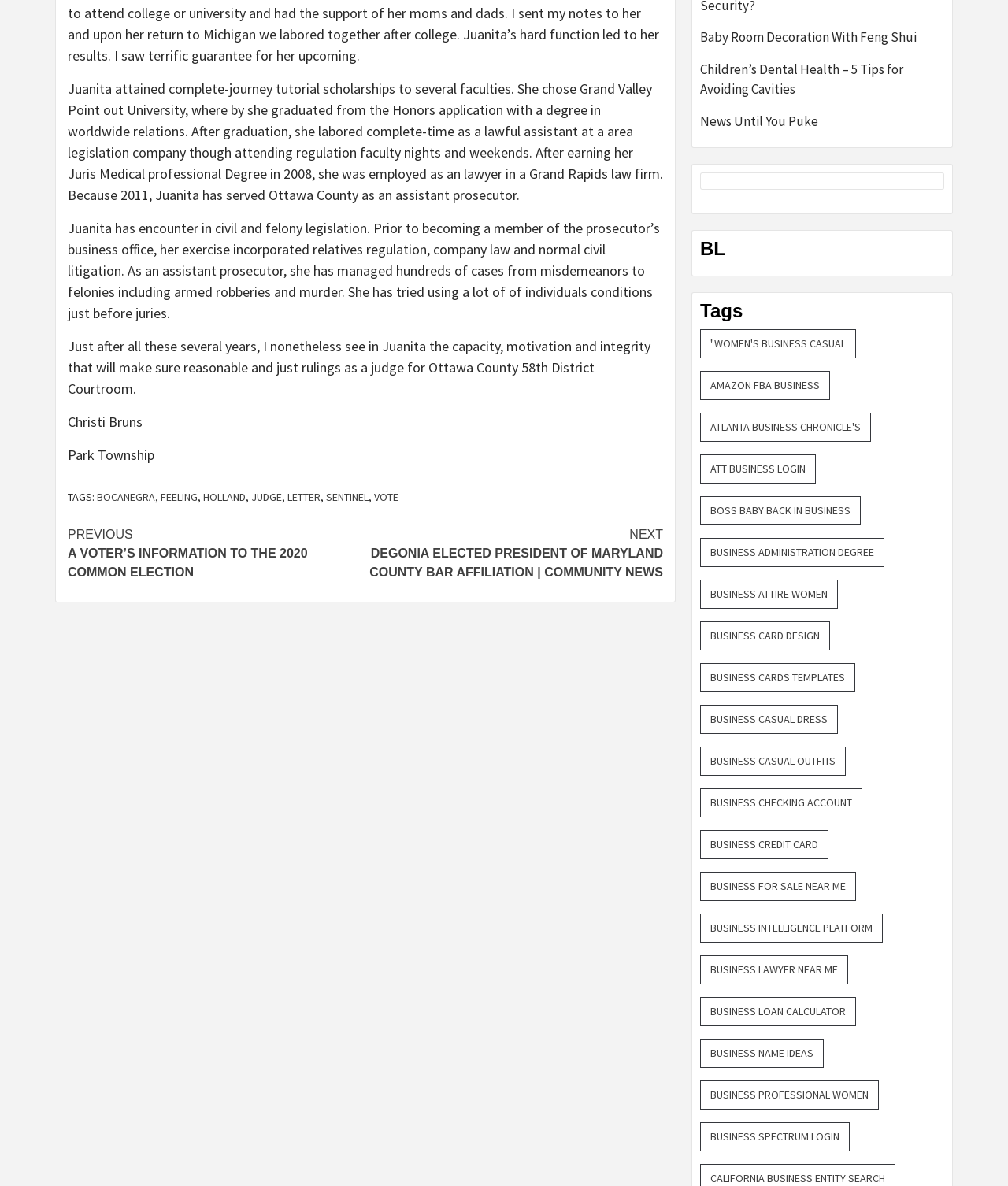Locate the bounding box coordinates of the area where you should click to accomplish the instruction: "Learn about 'Business Administration Degree'".

[0.695, 0.454, 0.877, 0.478]